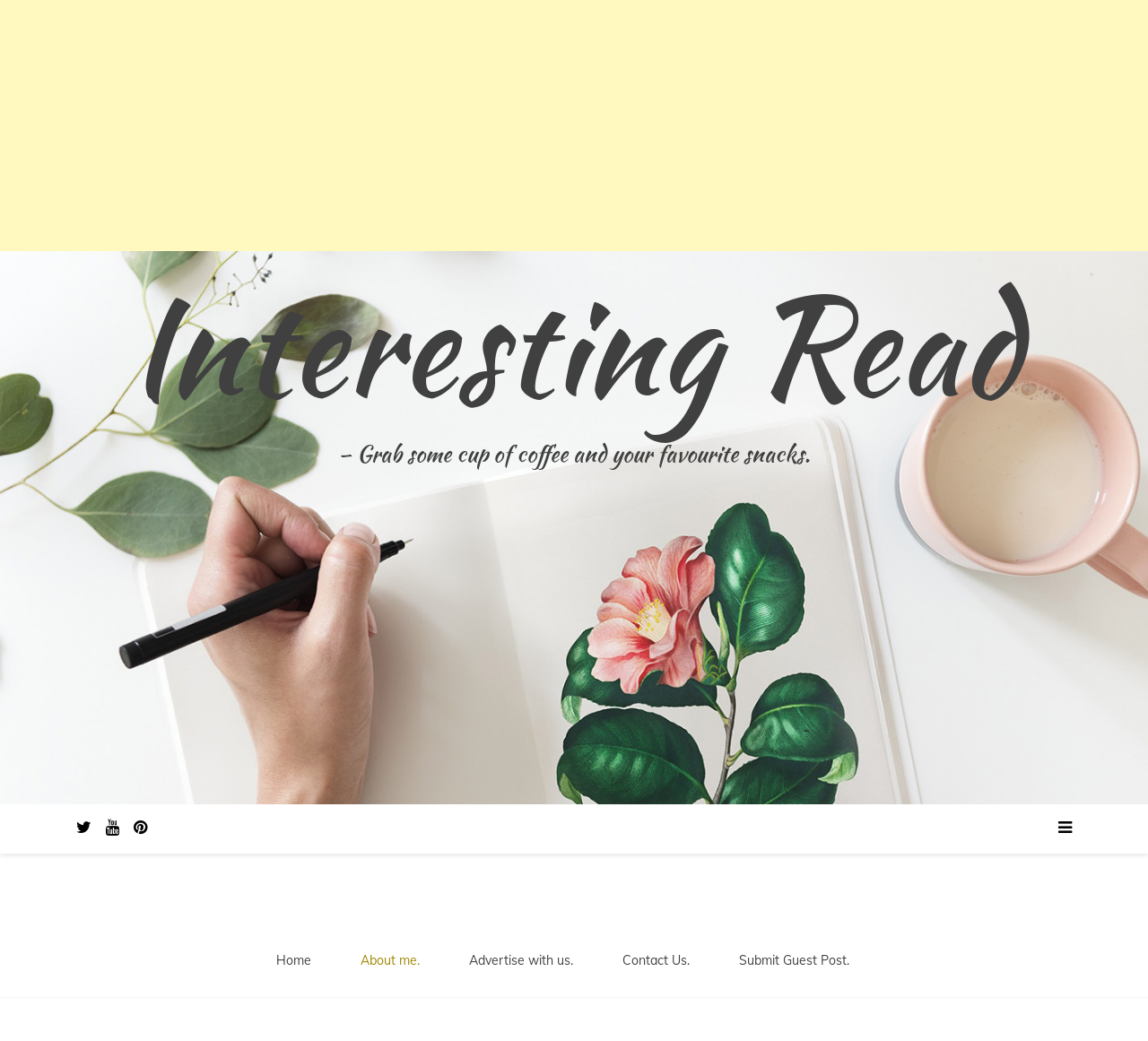How can readers contact the writer?
Please provide a comprehensive answer based on the visual information in the image.

The answer can be found in the StaticText element with the text 'Feel free to share your suggestions or any queries related to your life on my email id: tobyraymon@gmail.com.'